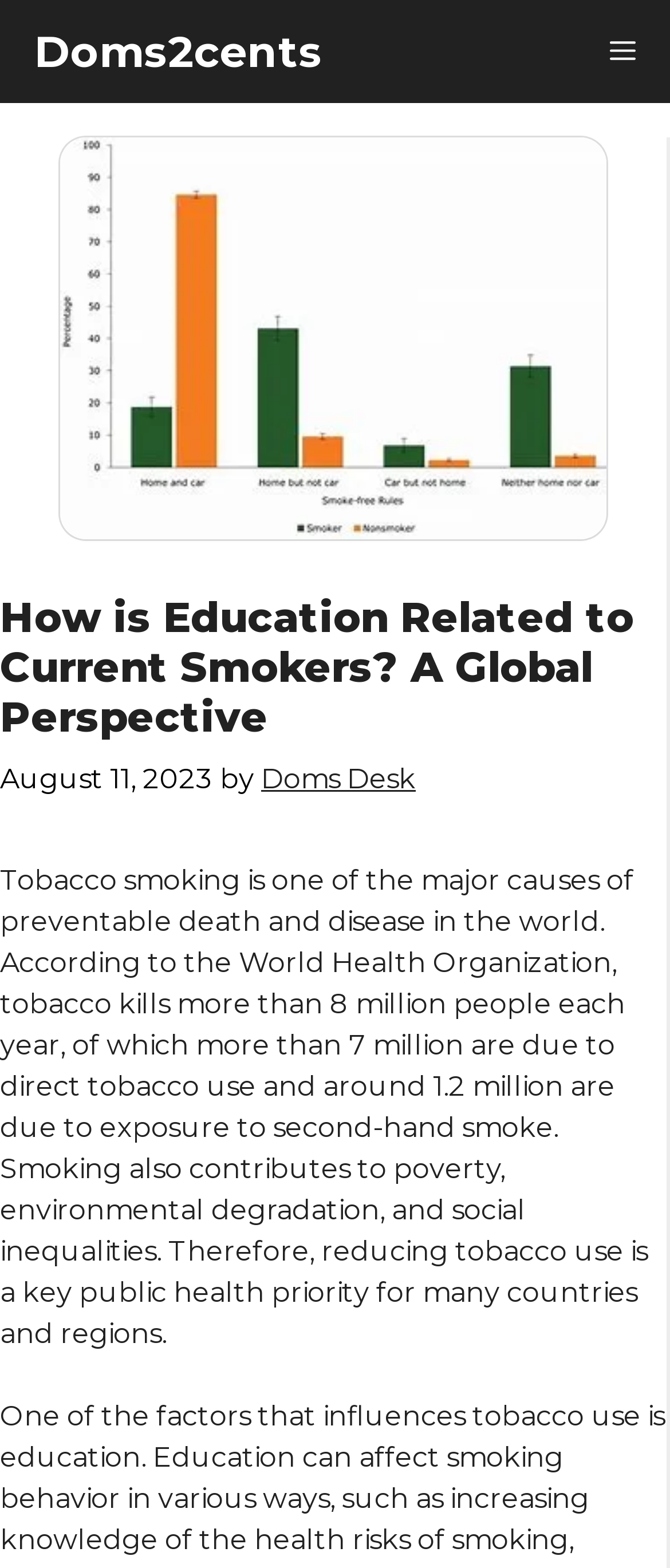Describe the entire webpage, focusing on both content and design.

The webpage is about the relationship between education and current smokers from a global perspective. At the top, there is a primary navigation menu that spans the entire width of the page, containing a link to "Doms2cents" on the left and a "Menu" button on the right. Below the navigation menu, there is a large image that takes up most of the width of the page, with a header section below it. 

The header section contains the title "How is Education Related to Current Smokers? A Global Perspective" in a large font, followed by the date "August 11, 2023" and the author "Doms Desk". 

Below the header section, there is a block of text that summarizes the importance of reducing tobacco use, citing statistics from the World Health Organization on the number of deaths and diseases caused by tobacco smoking each year. This text block takes up most of the remaining page space.